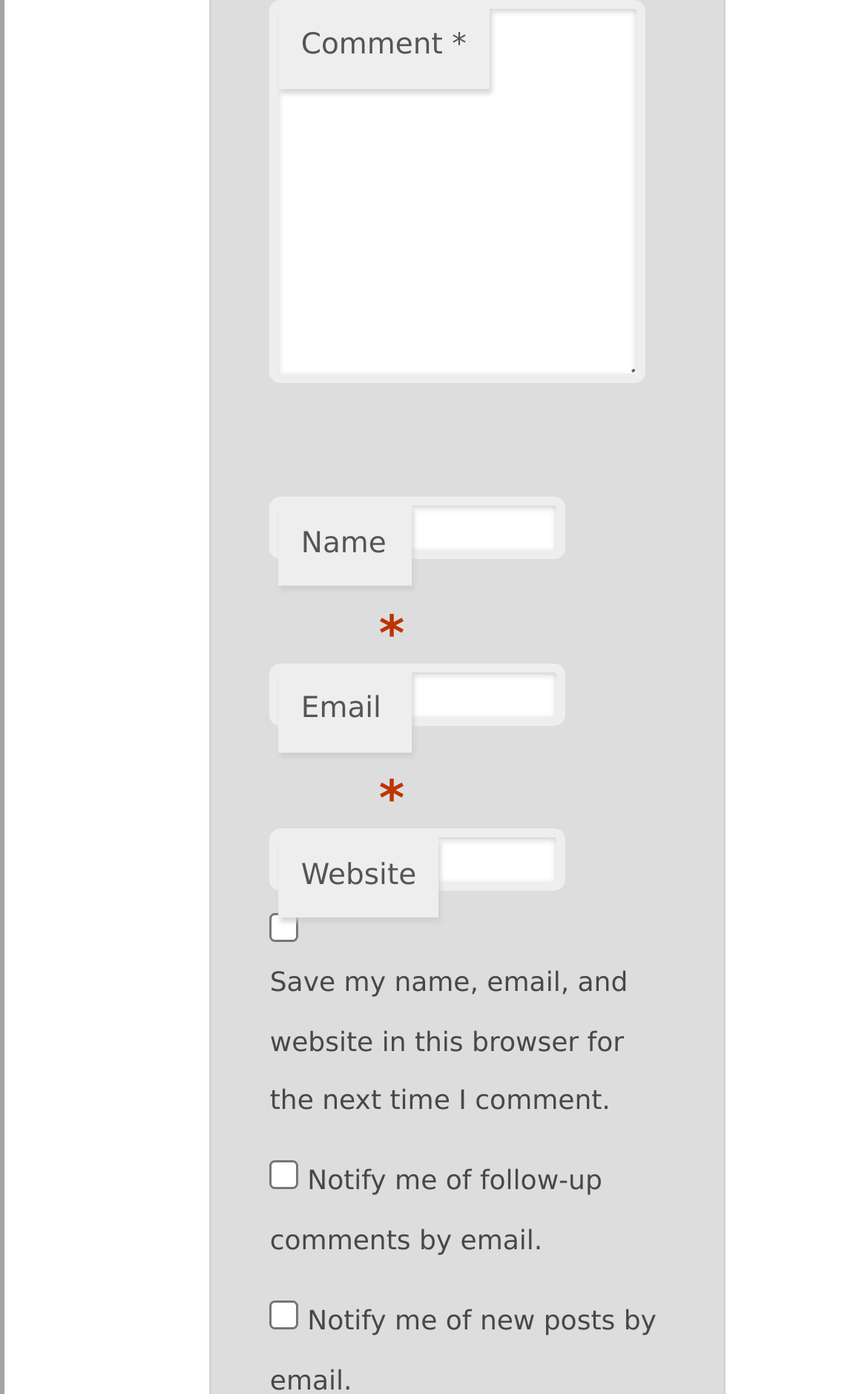Analyze the image and provide a detailed answer to the question: Is the website field required in the comment form?

The website field is not required in the comment form because the 'required' attribute is set to 'False' for the textbox element with the label 'Website'.